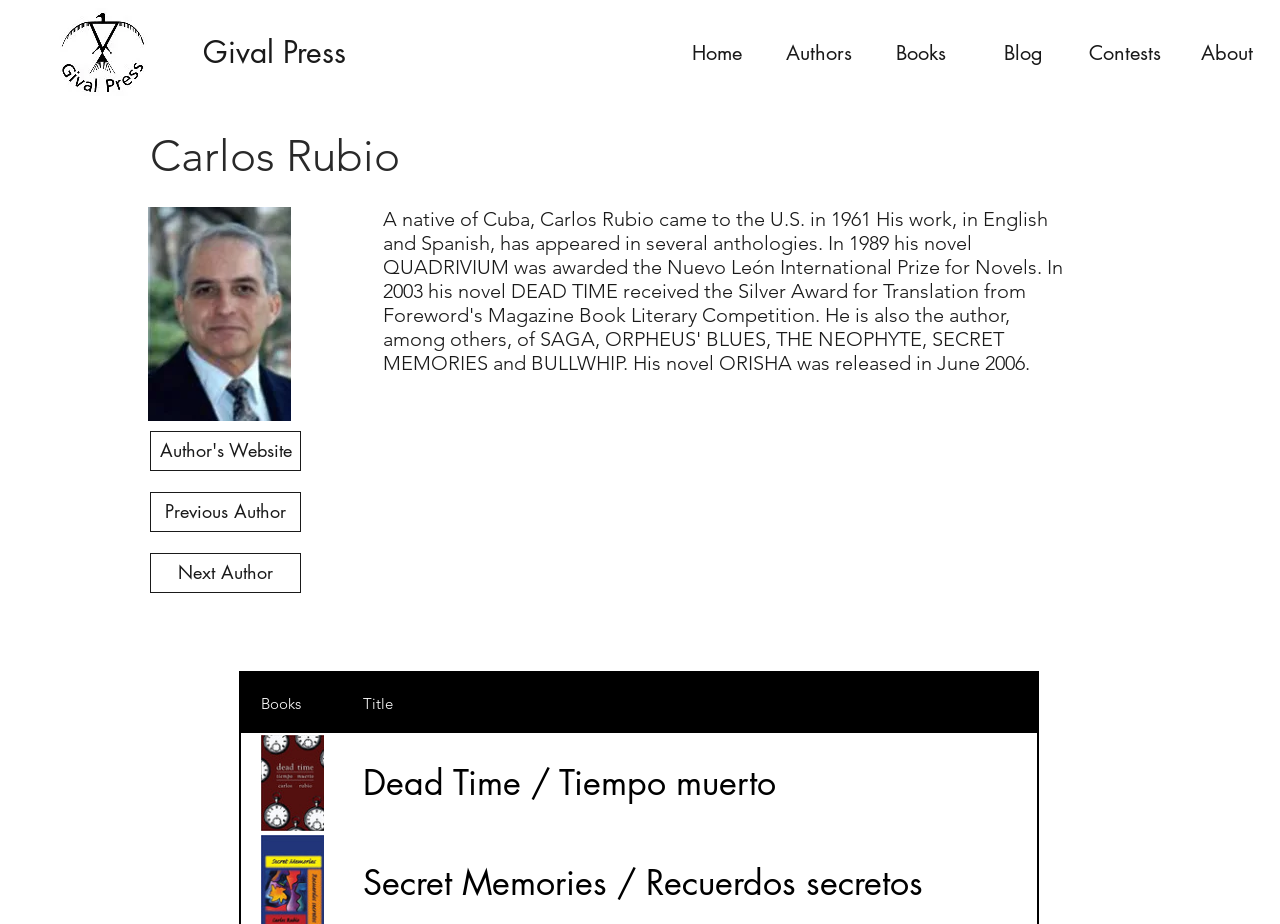What is the name of the publisher?
Look at the image and answer the question using a single word or phrase.

Gival Press